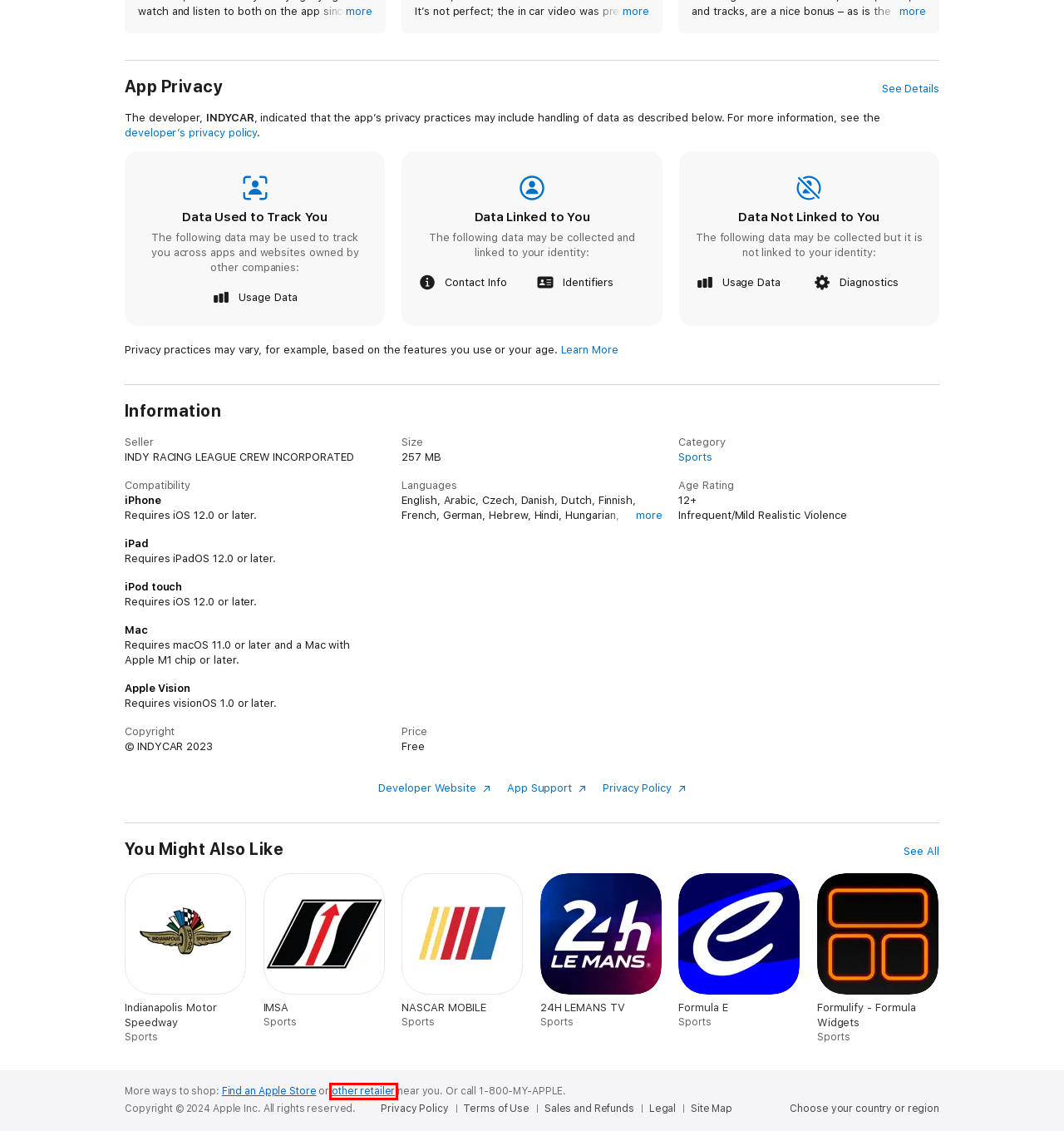You are given a screenshot of a webpage with a red rectangle bounding box around an element. Choose the best webpage description that matches the page after clicking the element in the bounding box. Here are the candidates:
A. Choose your country or region - Apple
B. Legal - Website Terms of Use - Apple
C. ‎24H LEMANS TV on the App Store
D. ‎Learn More About App Privacy : App Store Story
E. ‎NASCAR MOBILE on the App Store
F. ‎Formula E on the App Store
G. ‎Formulify - Formula Widgets on the App Store
H. Find Locations

H